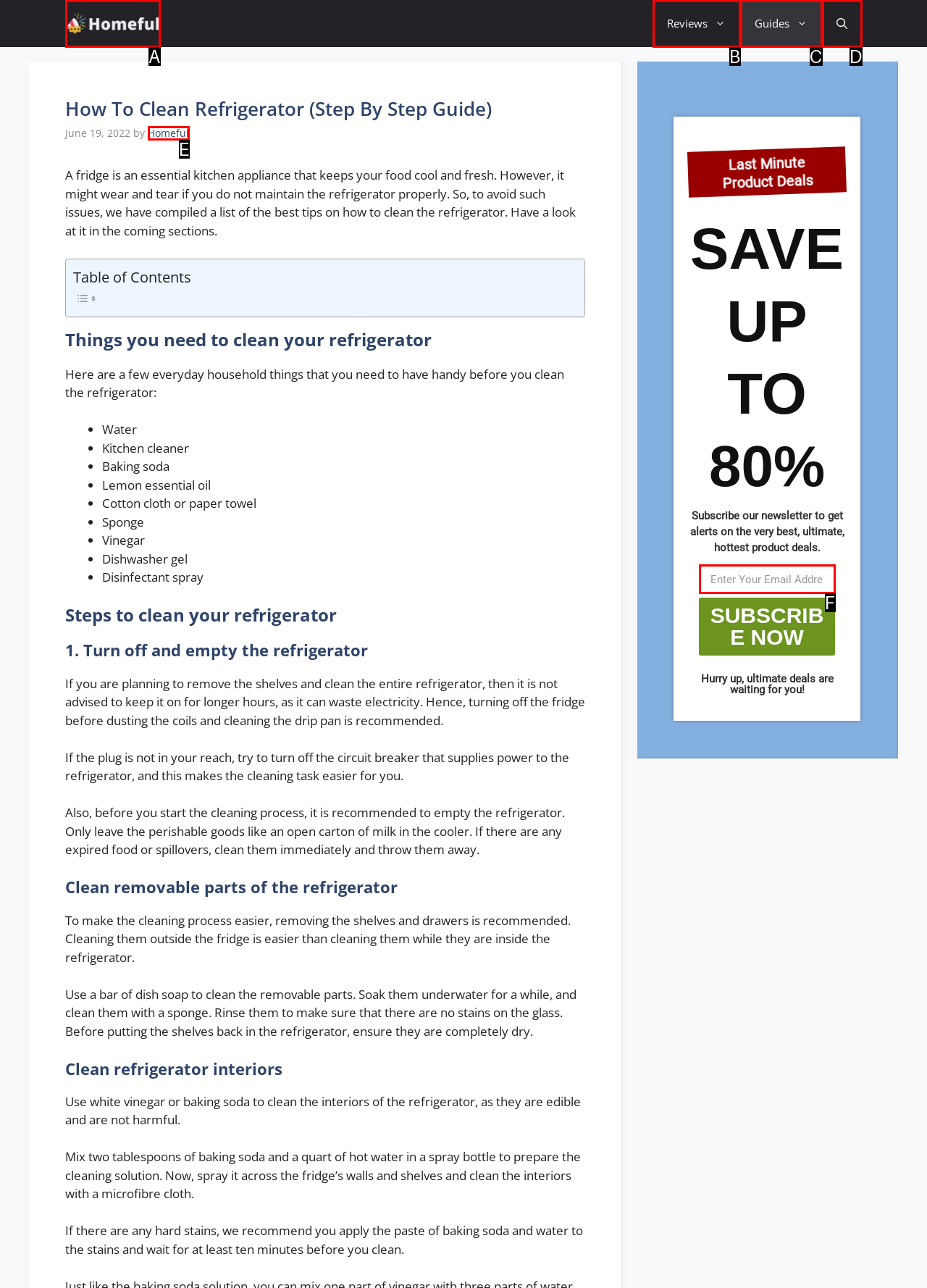From the given choices, indicate the option that best matches: name="param[email]" placeholder="Enter Your Email Address"
State the letter of the chosen option directly.

F